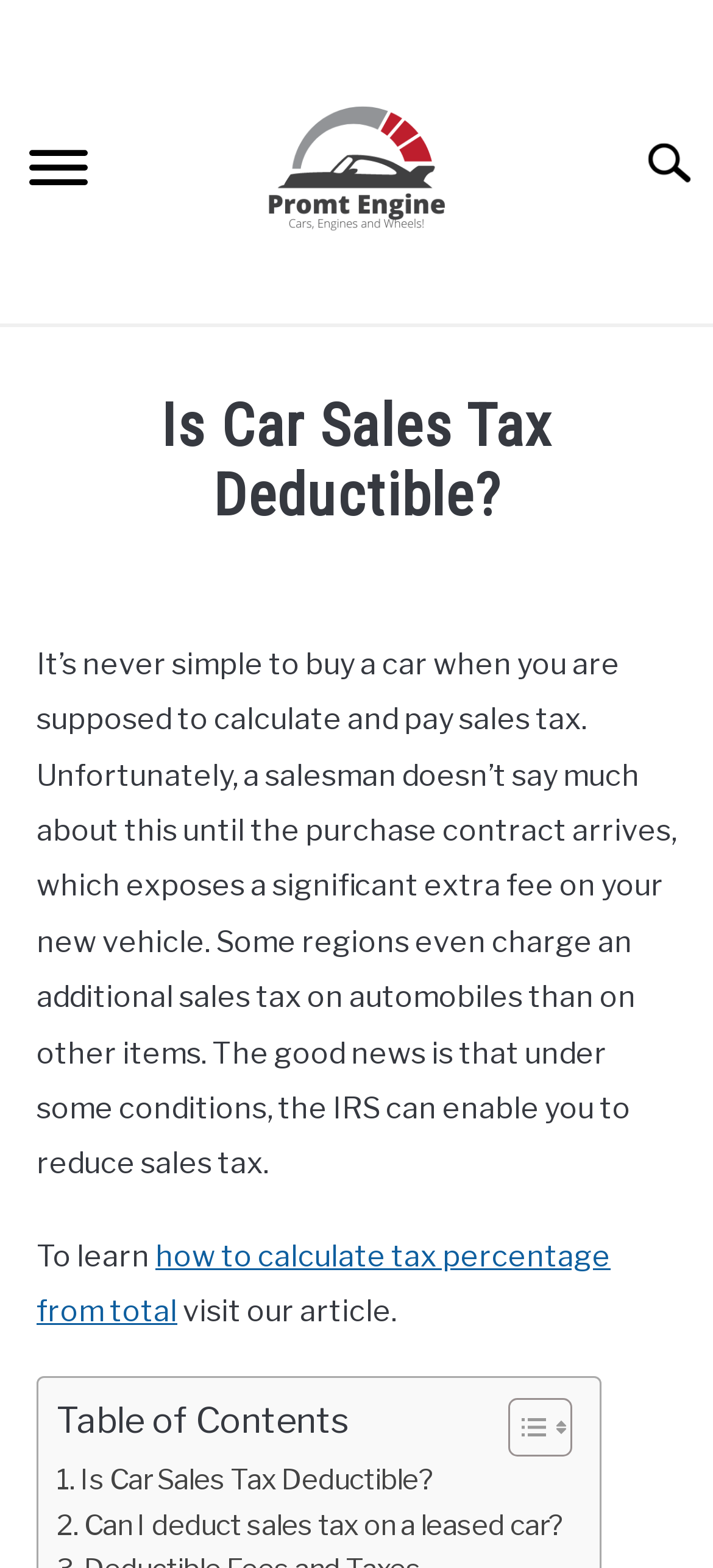Articulate a detailed summary of the webpage's content and design.

This webpage is about car sales tax and its deductibility. At the top left corner, there is a button labeled "Menu" and a link to the Promt Engine website logo, which is accompanied by an image. Below these elements, there are links to the "HOME" and "ABOUT" pages, spanning the entire width of the page.

The main content of the page is headed by a title "Is Car Sales Tax Deductible?" which is followed by the author's name, "Robert Aksamit", and the categories "Automotive" and "Automotive Finance". The article begins with a paragraph explaining the complexity of buying a car and paying sales tax, and how some regions charge additional sales tax on automobiles. The good news is that the IRS allows reducing sales tax under certain conditions.

Below this introductory paragraph, there is a link to an article on "how to calculate tax percentage from total" and an invitation to visit the article. Further down, there is a table of contents with links to various sections, including "Is Car Sales Tax Deductible?" and "Can I deduct sales tax on a leased car?". The table of contents is accompanied by two images.